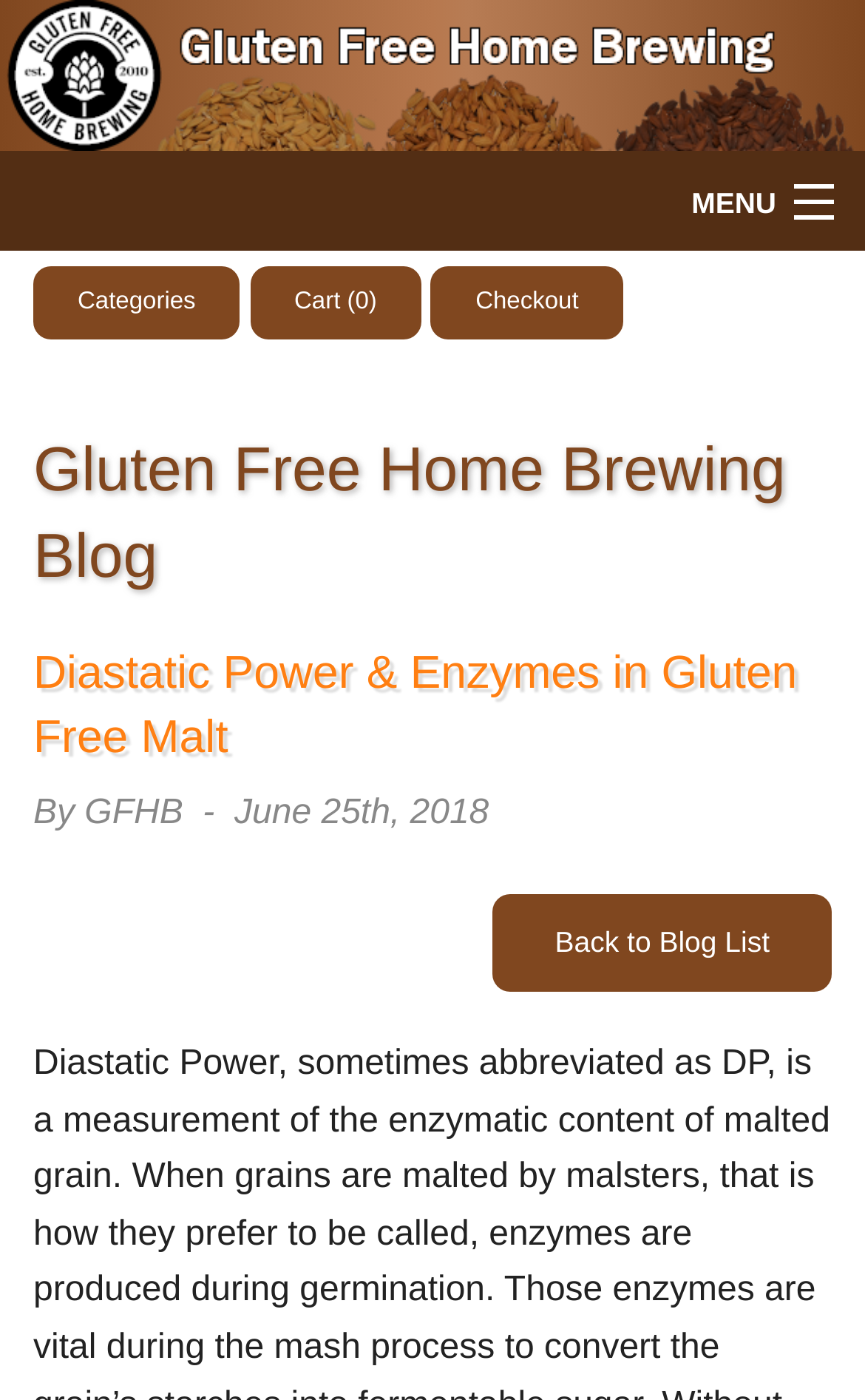Use the information in the screenshot to answer the question comprehensively: What is the date of the current blog post?

I found the answer by looking at the static text element with the text 'June 25th, 2018' which is located below the heading of the blog post, indicating that it is the date of the post.